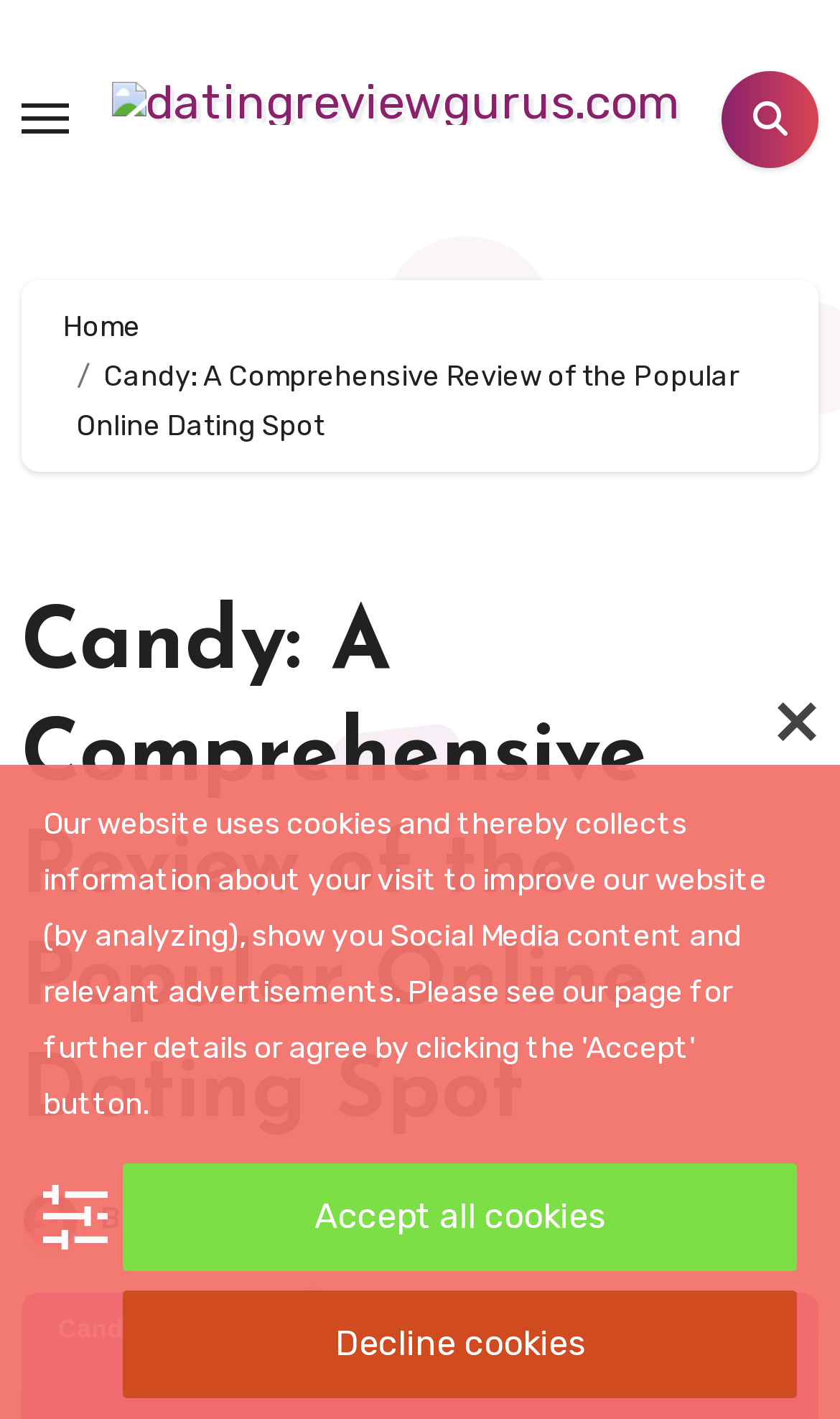Locate the bounding box coordinates of the element to click to perform the following action: 'Read Candy: A Comprehensive Review of the Popular Online Dating Spot'. The coordinates should be given as four float values between 0 and 1, in the form of [left, top, right, bottom].

[0.025, 0.425, 0.774, 0.801]